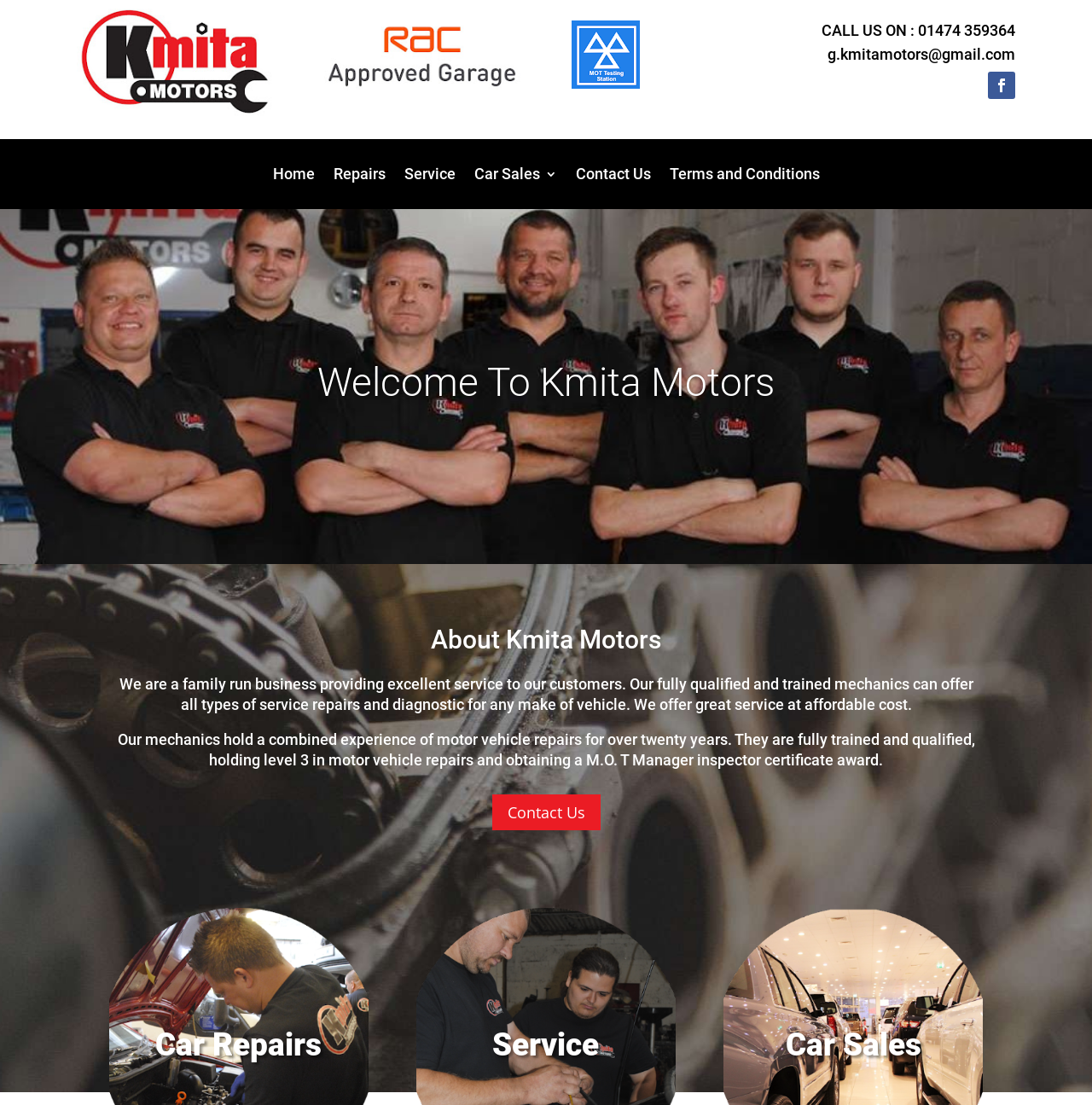Respond to the following query with just one word or a short phrase: 
What is the email address to contact?

g.kmitamotors@gmail.com